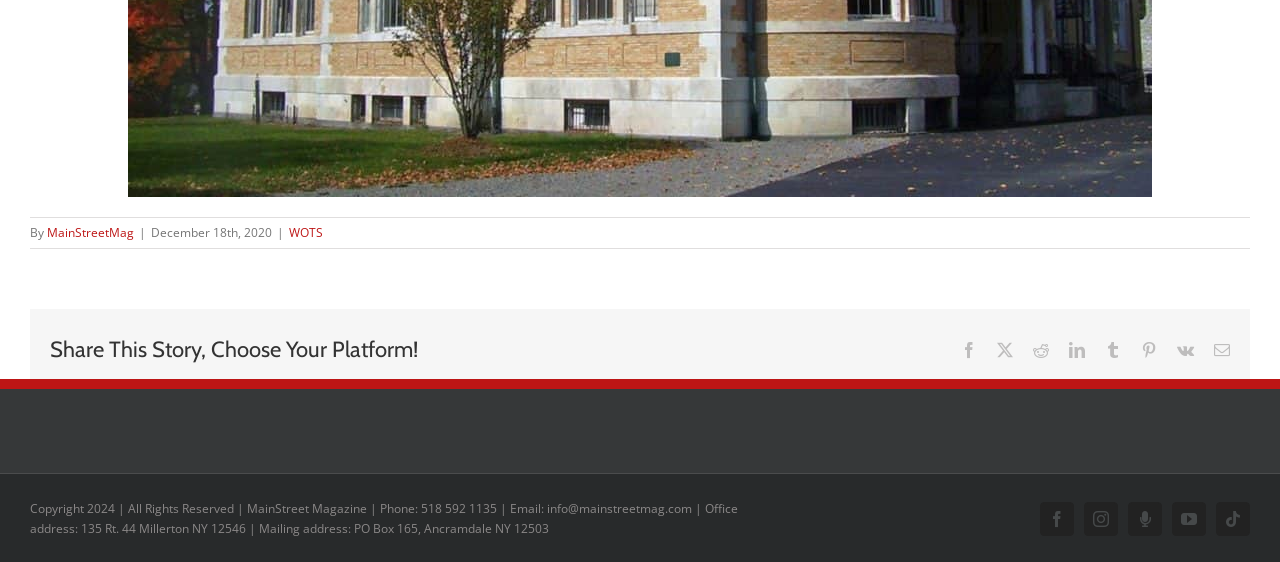What is the name of the magazine mentioned on the webpage?
Give a one-word or short-phrase answer derived from the screenshot.

MainStreet Magazine